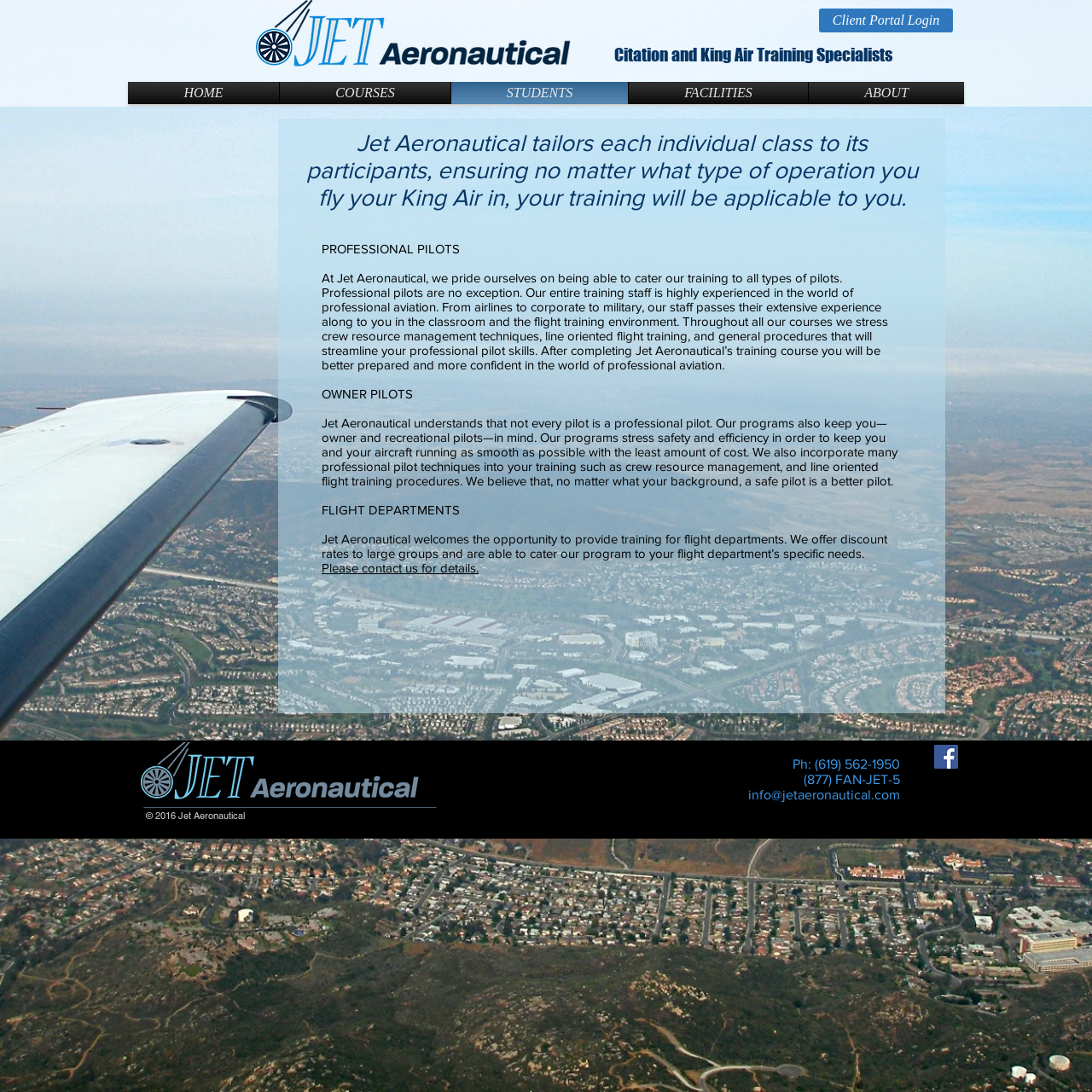From the webpage screenshot, predict the bounding box of the UI element that matches this description: "aria-label="Facebook Social Icon"".

[0.855, 0.682, 0.877, 0.704]